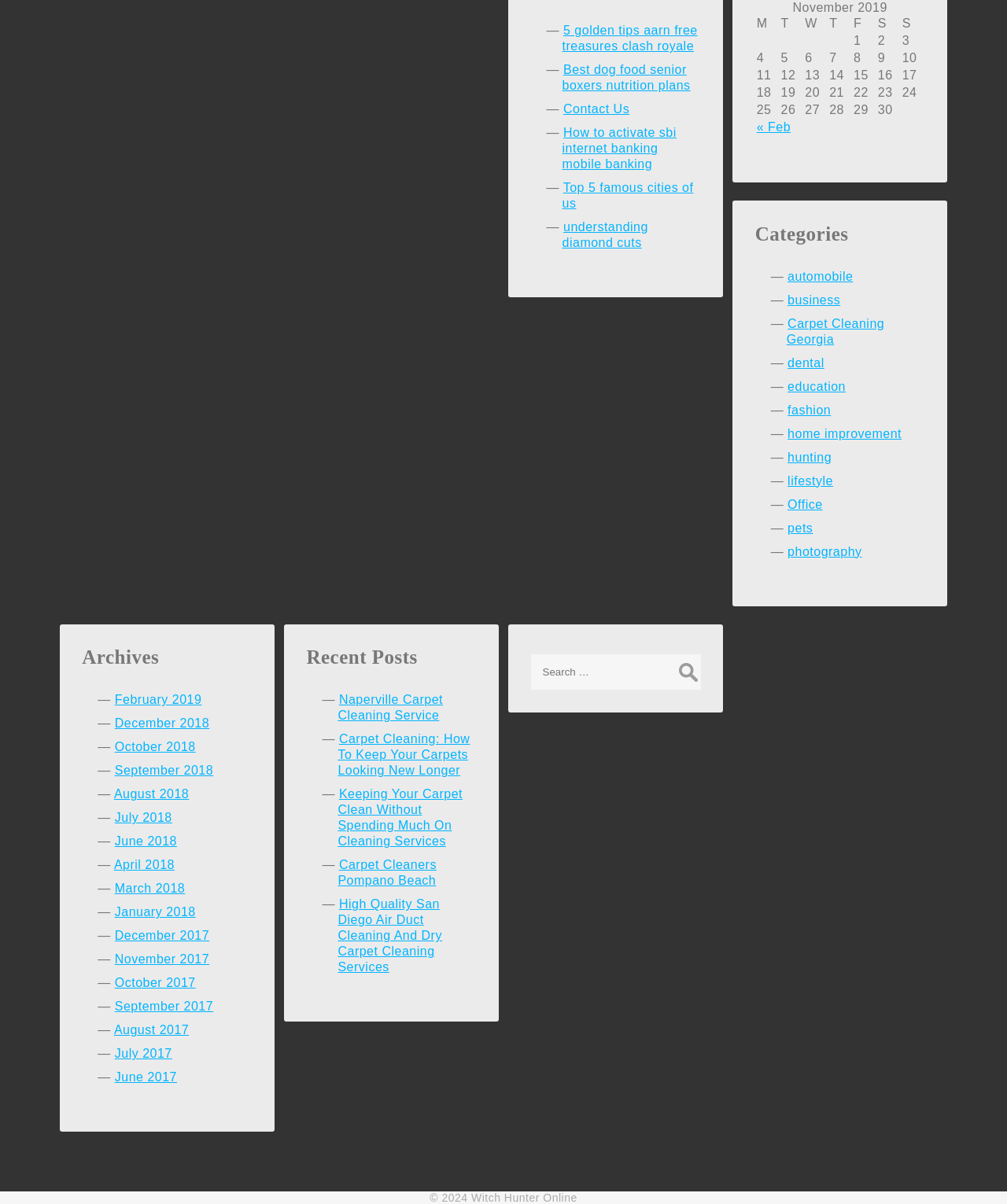Give a concise answer of one word or phrase to the question: 
What is the category of the link 'Carpet Cleaning Georgia'?

home improvement